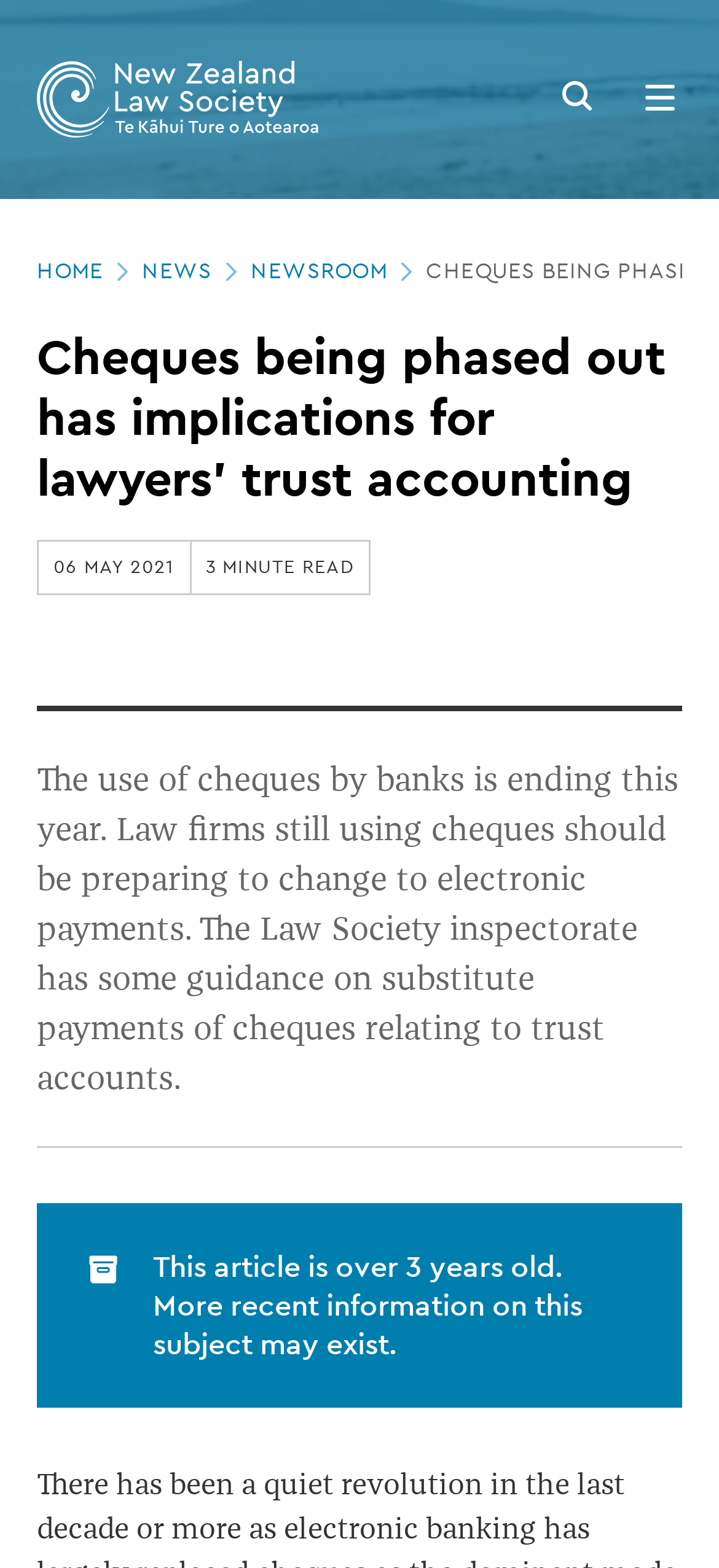Please find the main title text of this webpage.

New Zealand Law Society - Cheques being phased out has implications for lawyers’ trust accounting